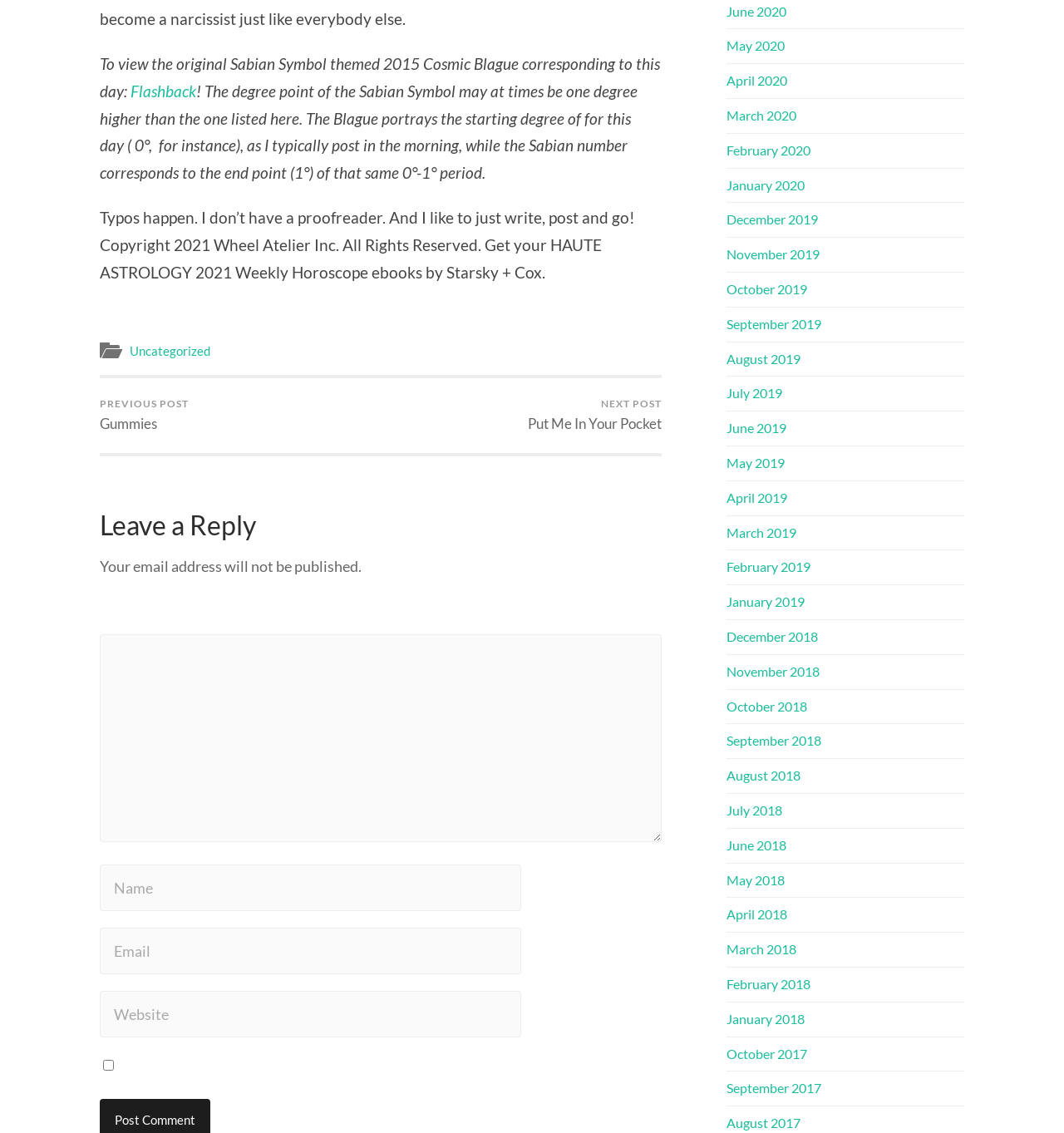Provide a one-word or brief phrase answer to the question:
What is the copyright information on the webpage?

2021 Wheel Atelier Inc.